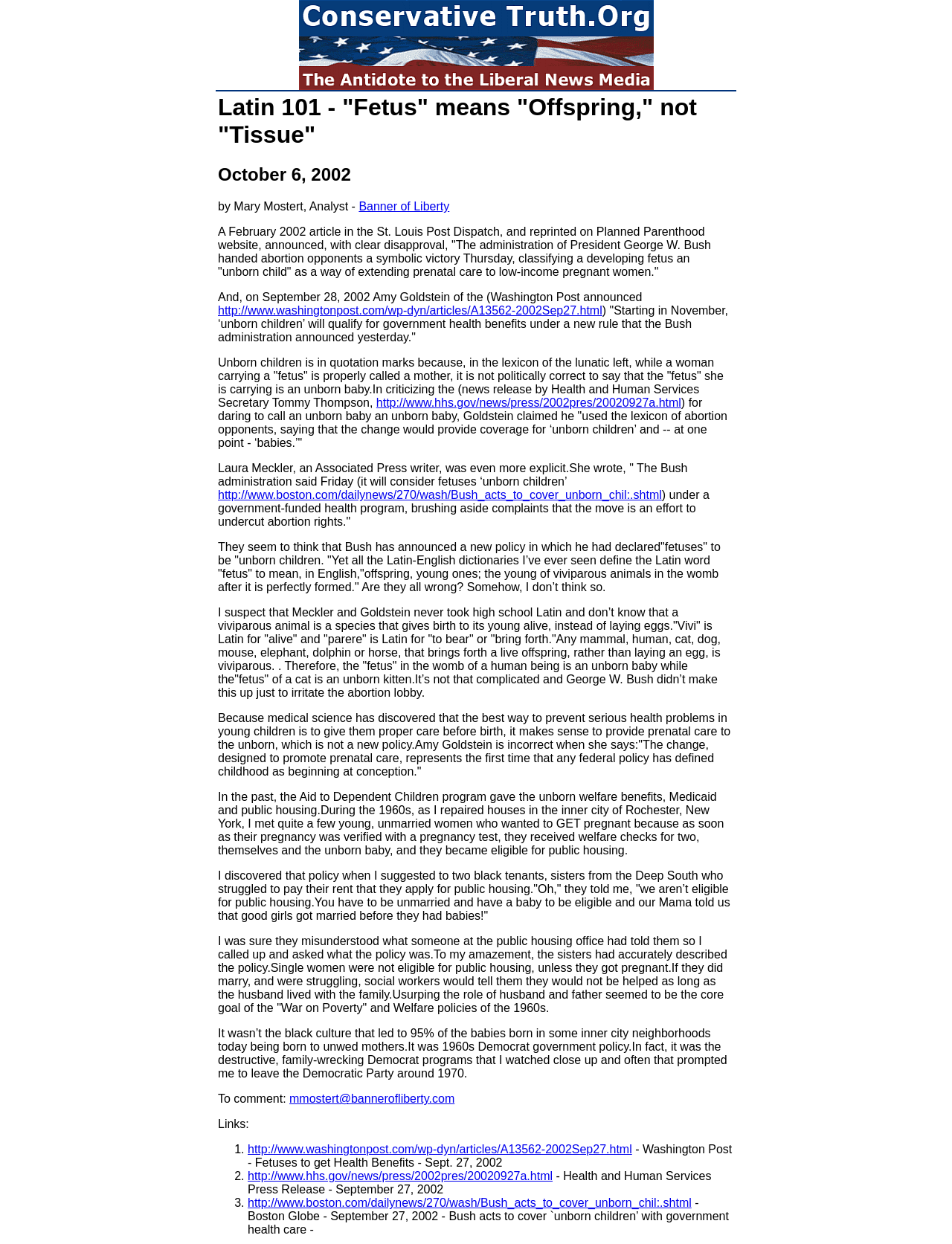Respond with a single word or short phrase to the following question: 
What is the topic of the article?

Fetus and unborn children